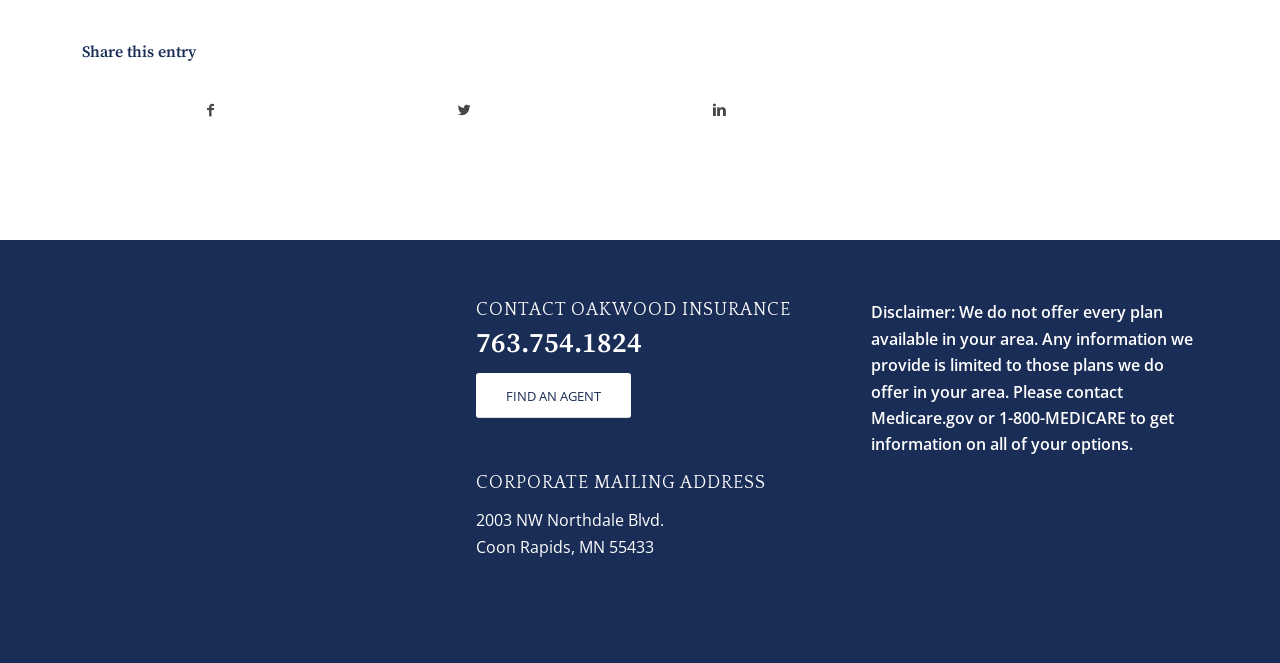Please study the image and answer the question comprehensively:
What is the company's phone number?

I found the phone number by looking at the heading '763.754.1824' and its corresponding link with the same text. This suggests that the phone number is a contact method for the company.